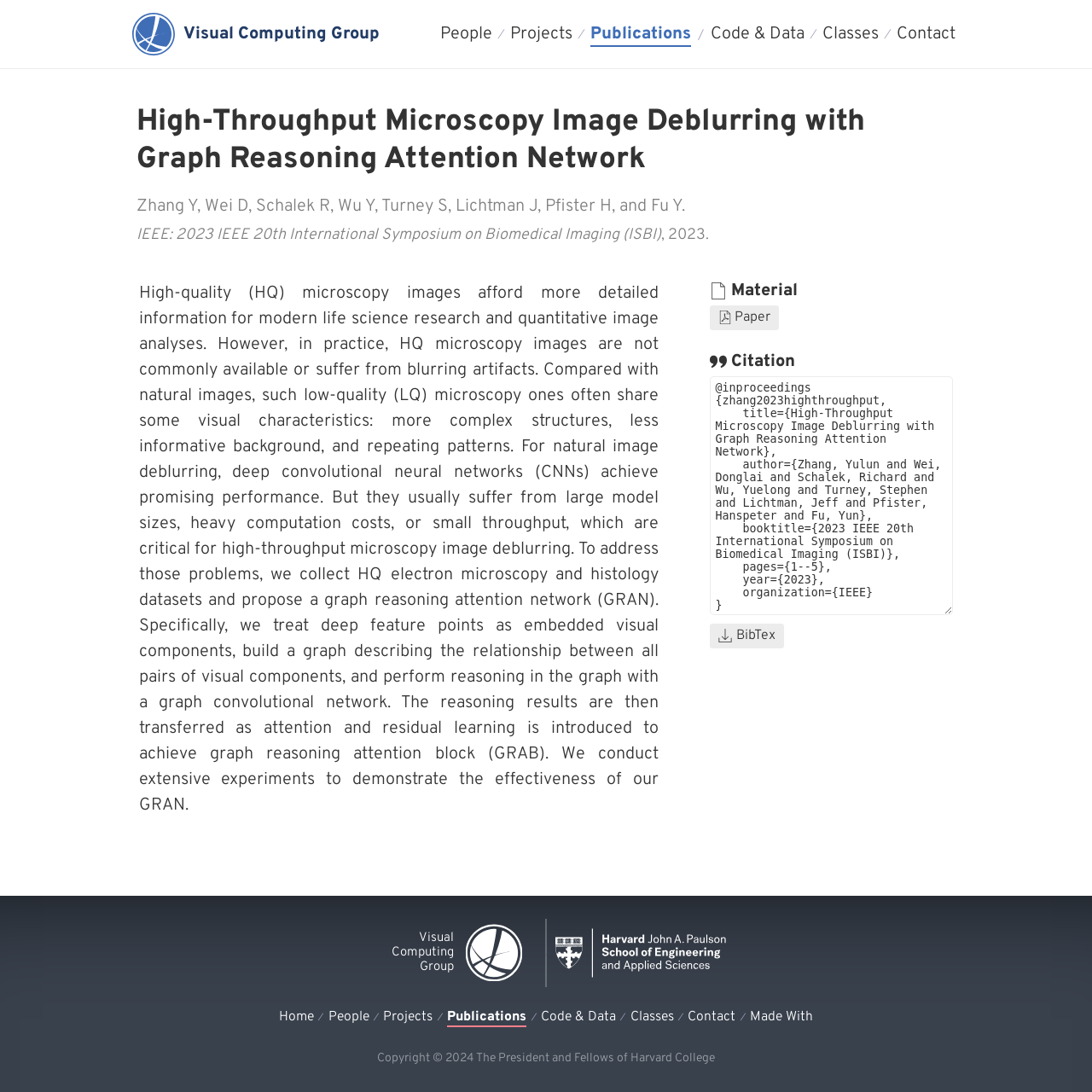What is the organization that published the research paper?
Please provide a comprehensive answer based on the details in the screenshot.

I found the answer by looking at the citation section of the webpage, where it says '2023 IEEE 20th International Symposium on Biomedical Imaging (ISBI)'.